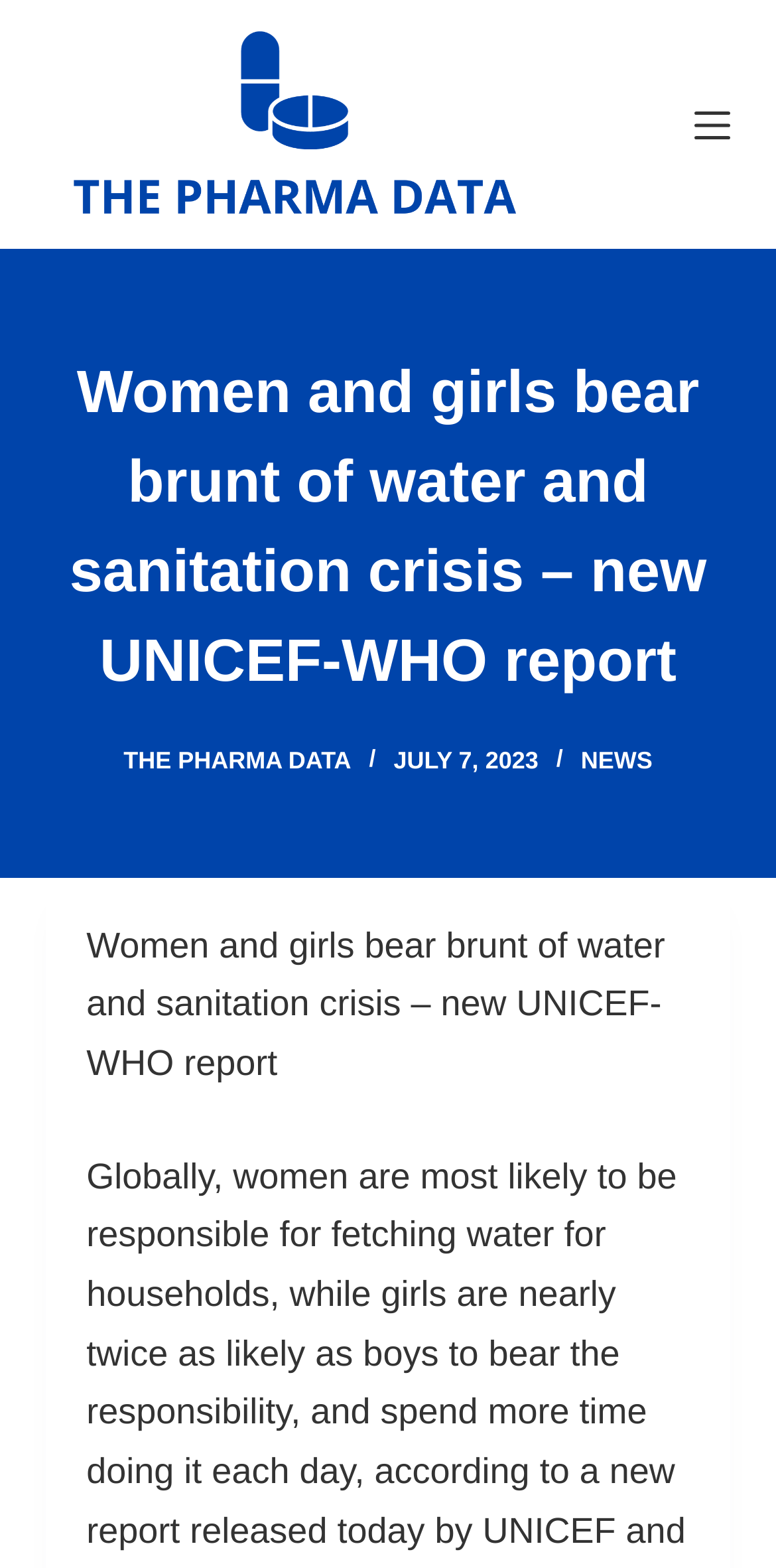What is the primary heading on this webpage?

Women and girls bear brunt of water and sanitation crisis – new UNICEF-WHO report